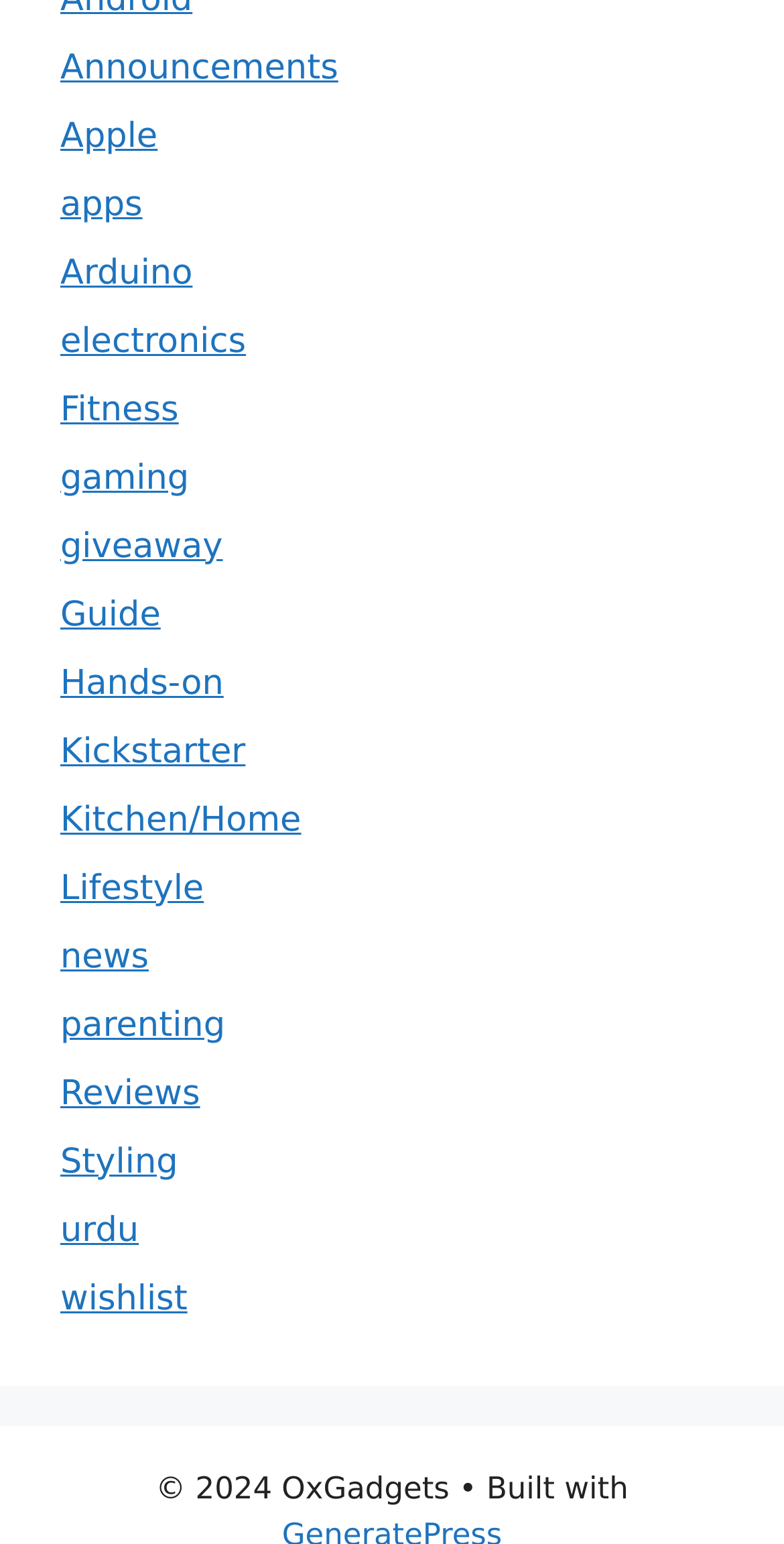Give a one-word or phrase response to the following question: What is the copyright year of OxGadgets?

2024